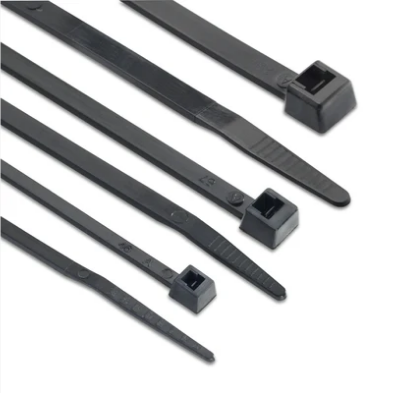Give a thorough description of the image, including any visible elements and their relationships.

The image features a variety of black USA Standard Tie Wraps, commonly known as cable ties or zip ties. Displayed in a gradient from the shortest to the longest, these ties showcase their robust, self-locking design that ensures a secure hold. Each tie features a square head for easy tightening and release. This assortment is available in eight sizes, highlighting their versatility for various applications, from securing cables to organizing equipment. These high-quality, American-made products reflect a commitment to durability and support for local businesses.